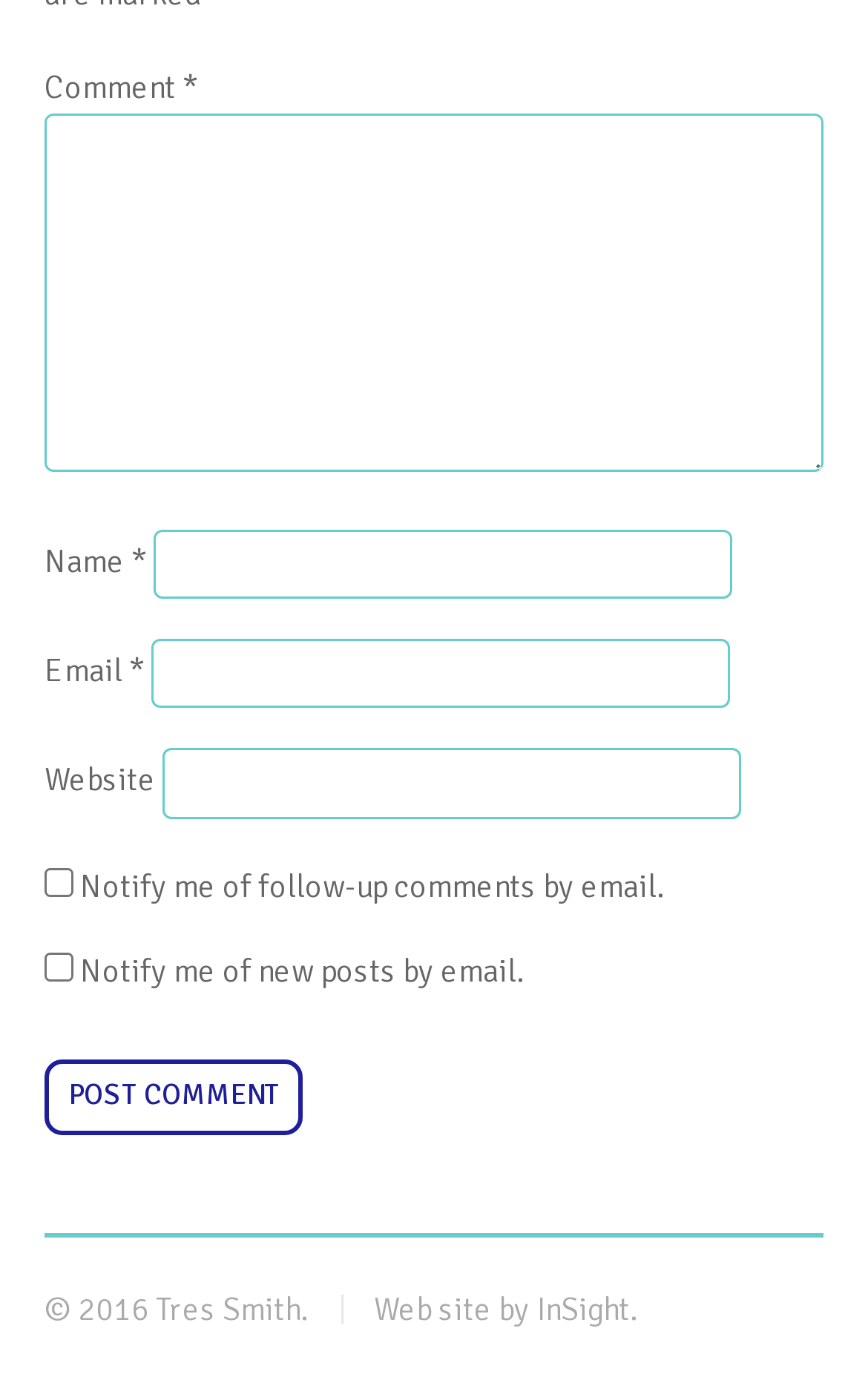Find the bounding box coordinates of the element I should click to carry out the following instruction: "Click the post comment button".

[0.051, 0.767, 0.35, 0.822]